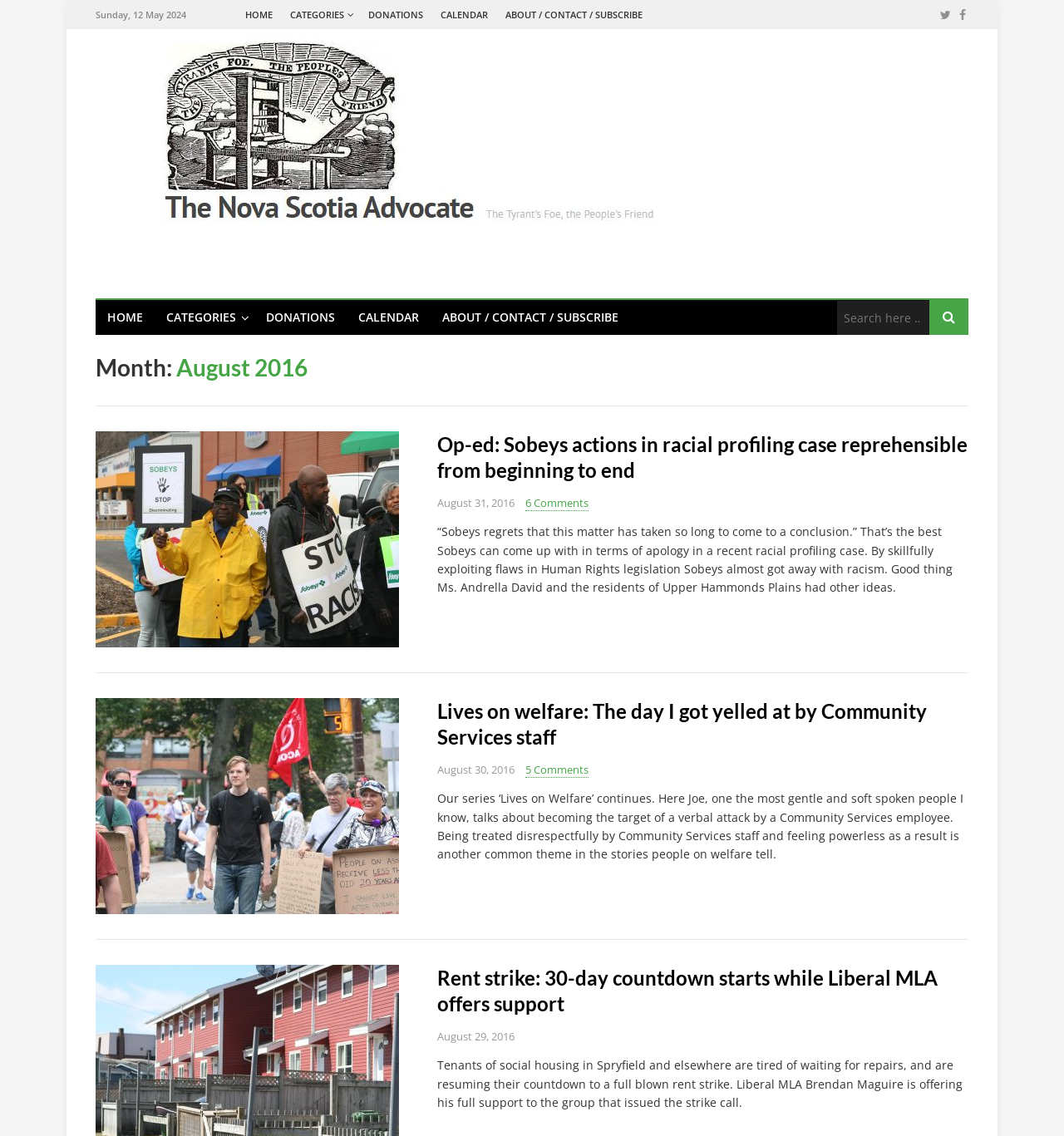Determine the bounding box coordinates of the UI element described by: "Home".

[0.09, 0.264, 0.145, 0.295]